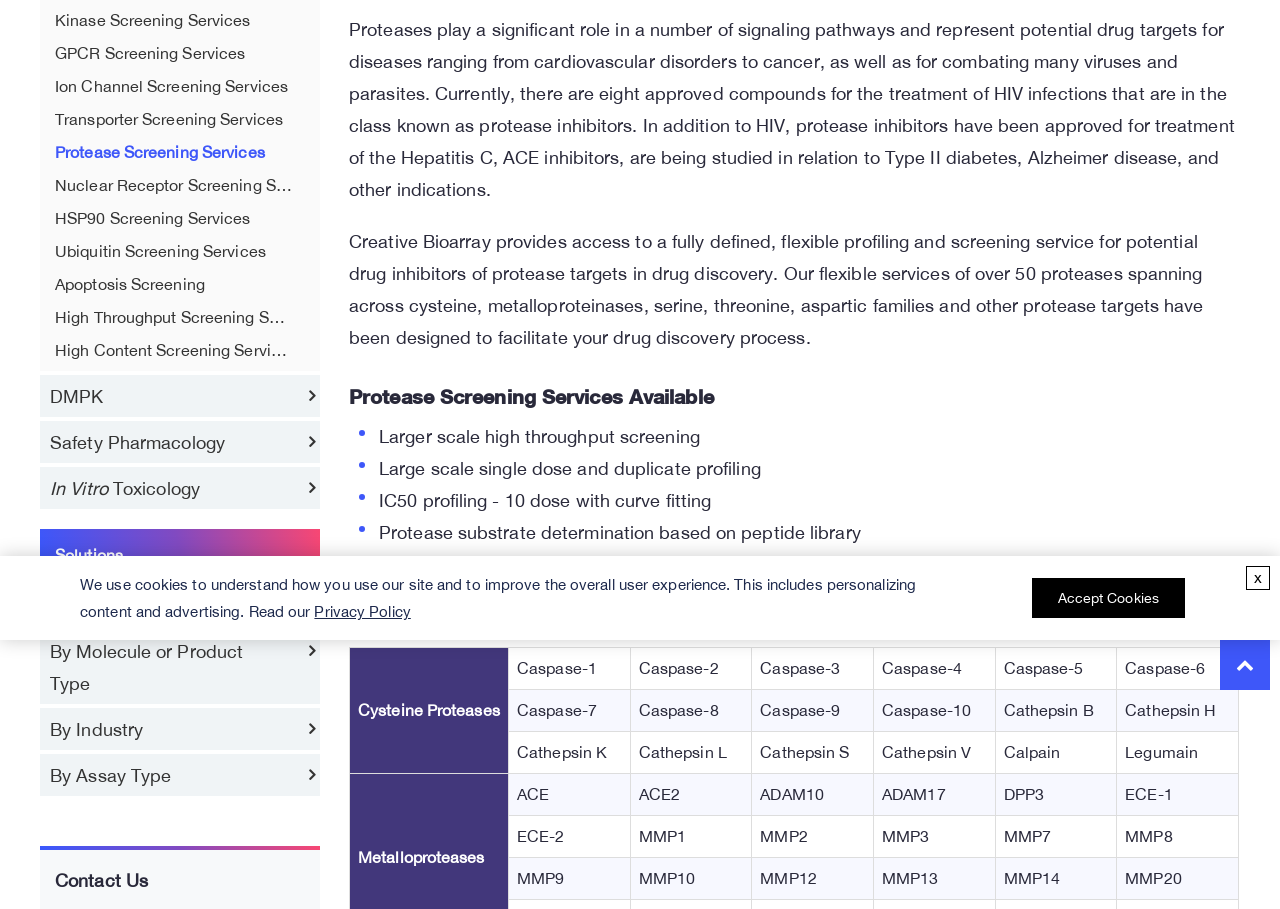Can you find the bounding box coordinates for the UI element given this description: "By Industry"? Provide the coordinates as four float numbers between 0 and 1: [left, top, right, bottom].

[0.031, 0.779, 0.224, 0.825]